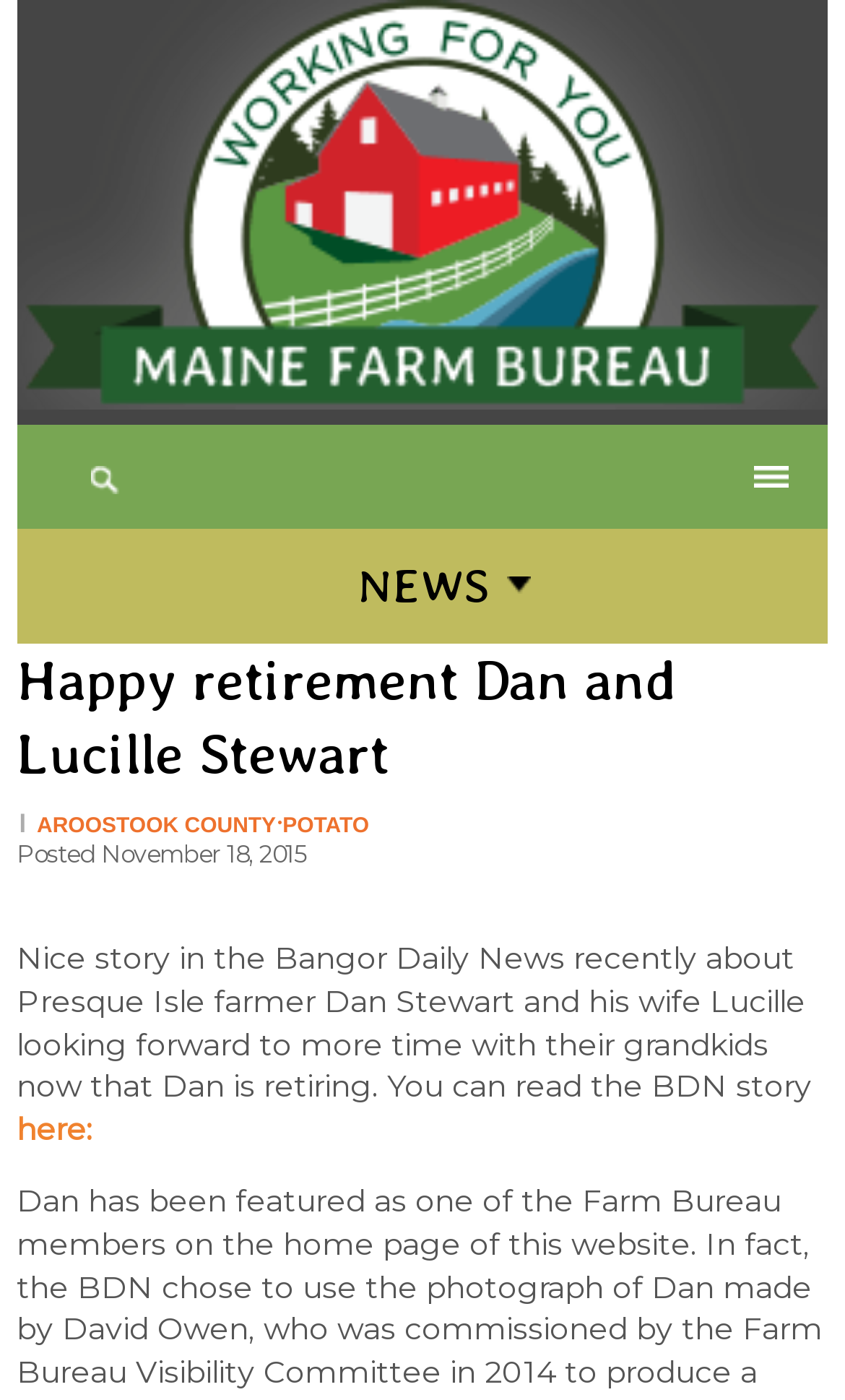Craft a detailed narrative of the webpage's structure and content.

The webpage is about a news article titled "Happy retirement Dan and Lucille Stewart" from the Maine Farm Bureau. At the top left corner, there is a logo of the Maine Farm Bureau, which is a link. Next to the logo, there is a small image and a link labeled "Menu". 

Below the logo and the menu, there is a heading section that spans across the top of the page, with the title "NEWS" in the middle. Within this section, there is a subheading "Happy retirement Dan and Lucille Stewart" followed by a separator line and two links labeled "AROOSTOOK COUNTY" and "POTATO". 

To the right of the subheading, there is a posted date "November 18, 2015". Below the posted date, there is a paragraph of text that summarizes a news article from the Bangor Daily News about a Presque Isle farmer, Dan Stewart, and his wife Lucille, who are looking forward to spending more time with their grandkids after Dan's retirement. The paragraph ends with a link labeled "here:" that likely directs to the full news article.